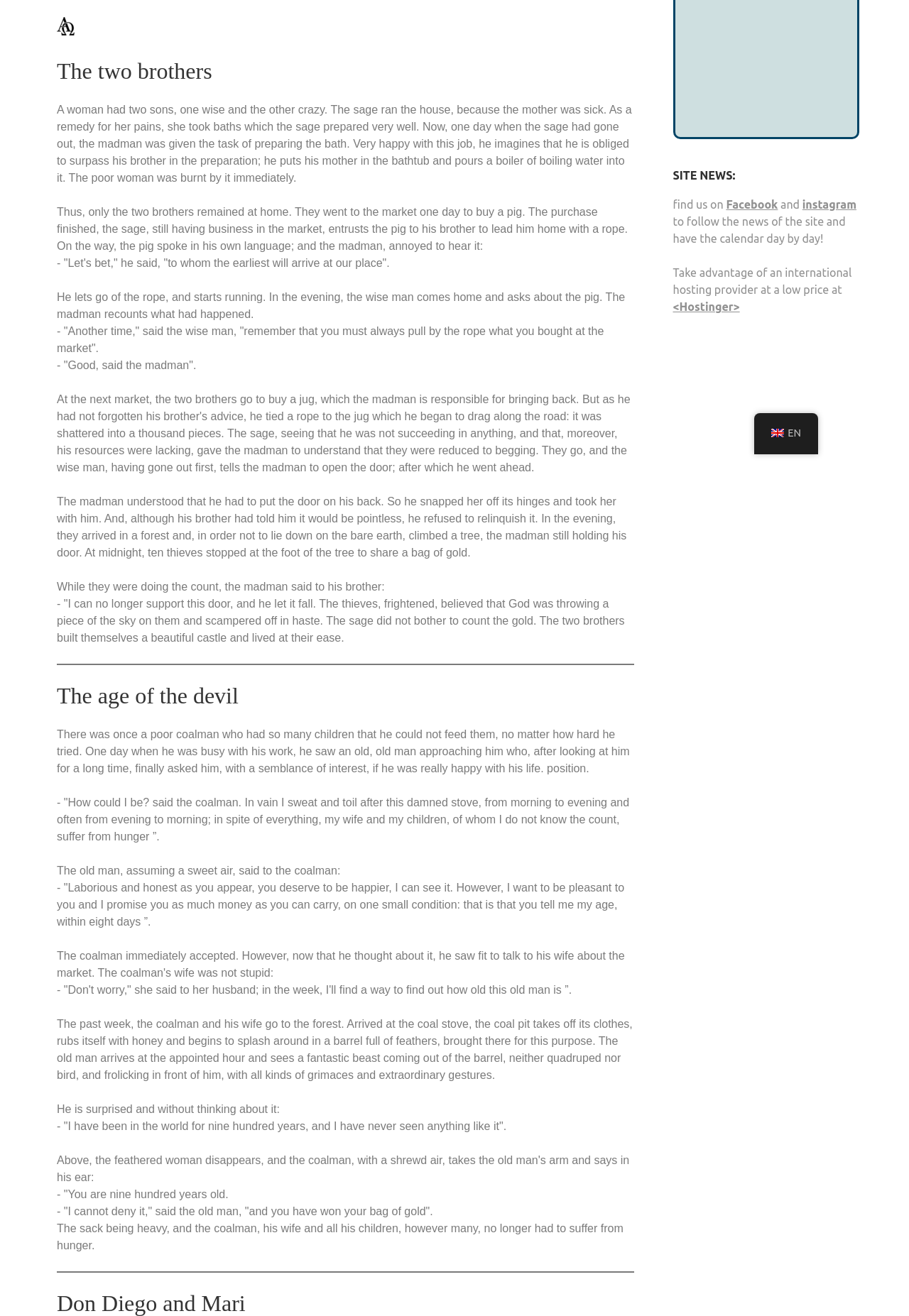Using the description "Facebook", predict the bounding box of the relevant HTML element.

[0.799, 0.15, 0.856, 0.16]